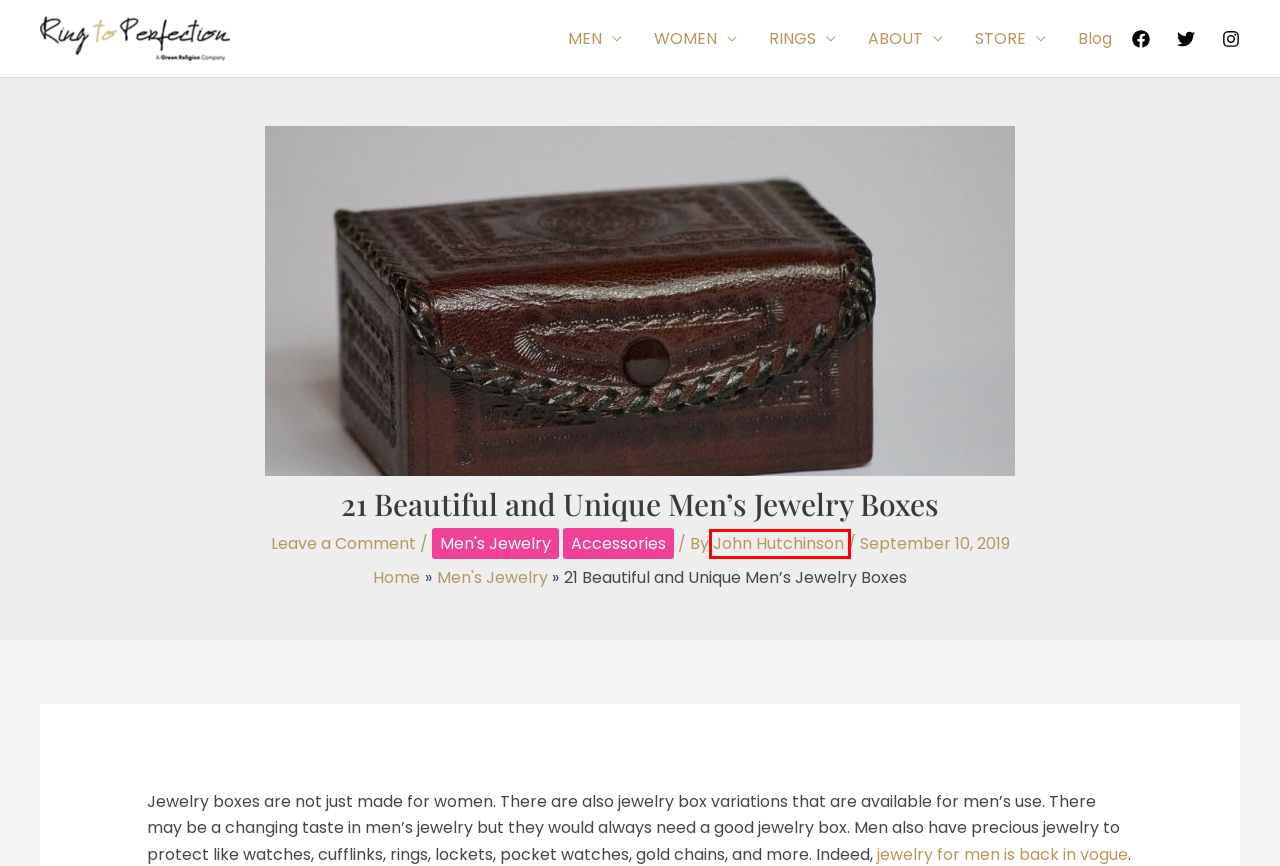Given a screenshot of a webpage with a red bounding box around an element, choose the most appropriate webpage description for the new page displayed after clicking the element within the bounding box. Here are the candidates:
A. Ring to Perfection Blog - from Bracelets to Wedding Bands
B. Blog - Ring to Perfection Blog
C. 2096+ Women's Jewelry | Best Women's Jewelry from Bracelets to Rings
D. 639+ Rings for Men & Women | Wedding Bands & Engagement Rings
E. 41+ Wedding Cake Toppers that make your Cake Pop for 2020
F. 287+ Unique Fasion Accessories for Men and Women
G. John Hutchinson
H. 1367+ Men's Jewelry | Best Men's Jewellery from Bracelets to Rings

G